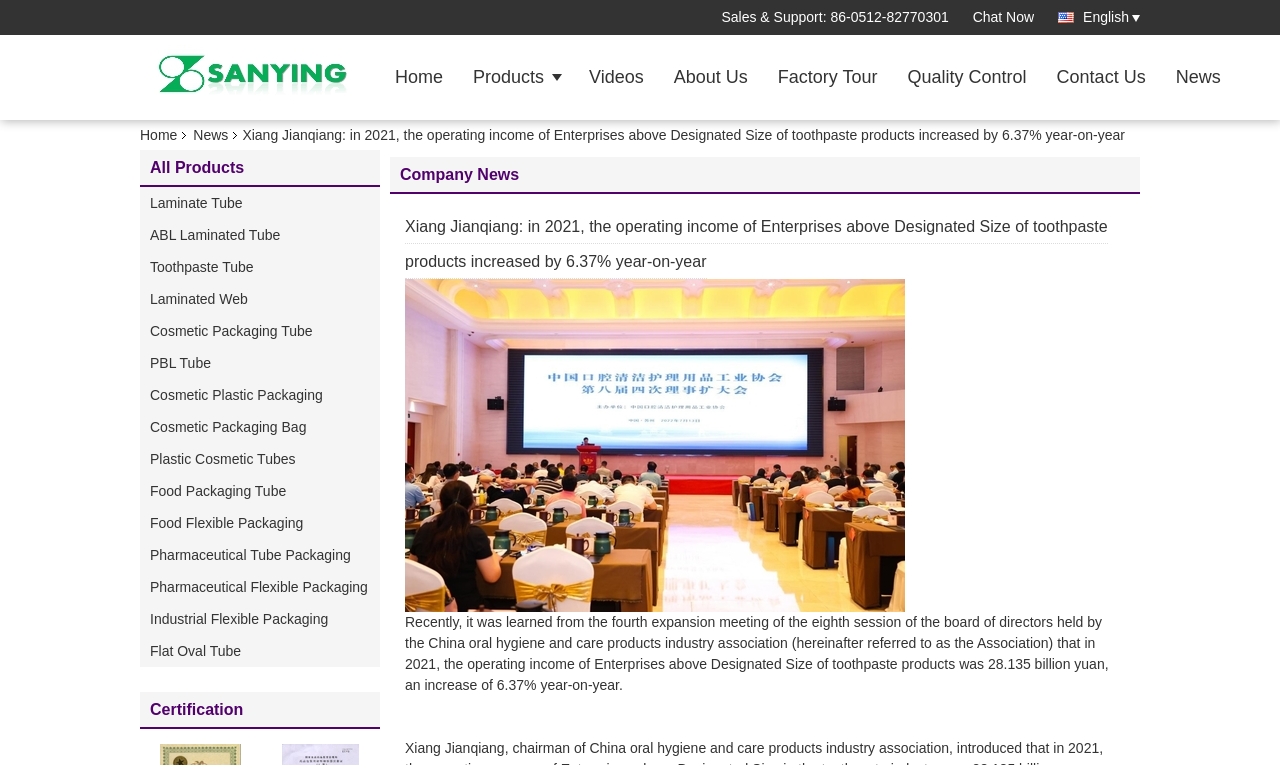Determine the bounding box coordinates for the region that must be clicked to execute the following instruction: "Read latest company news".

[0.316, 0.57, 0.707, 0.591]